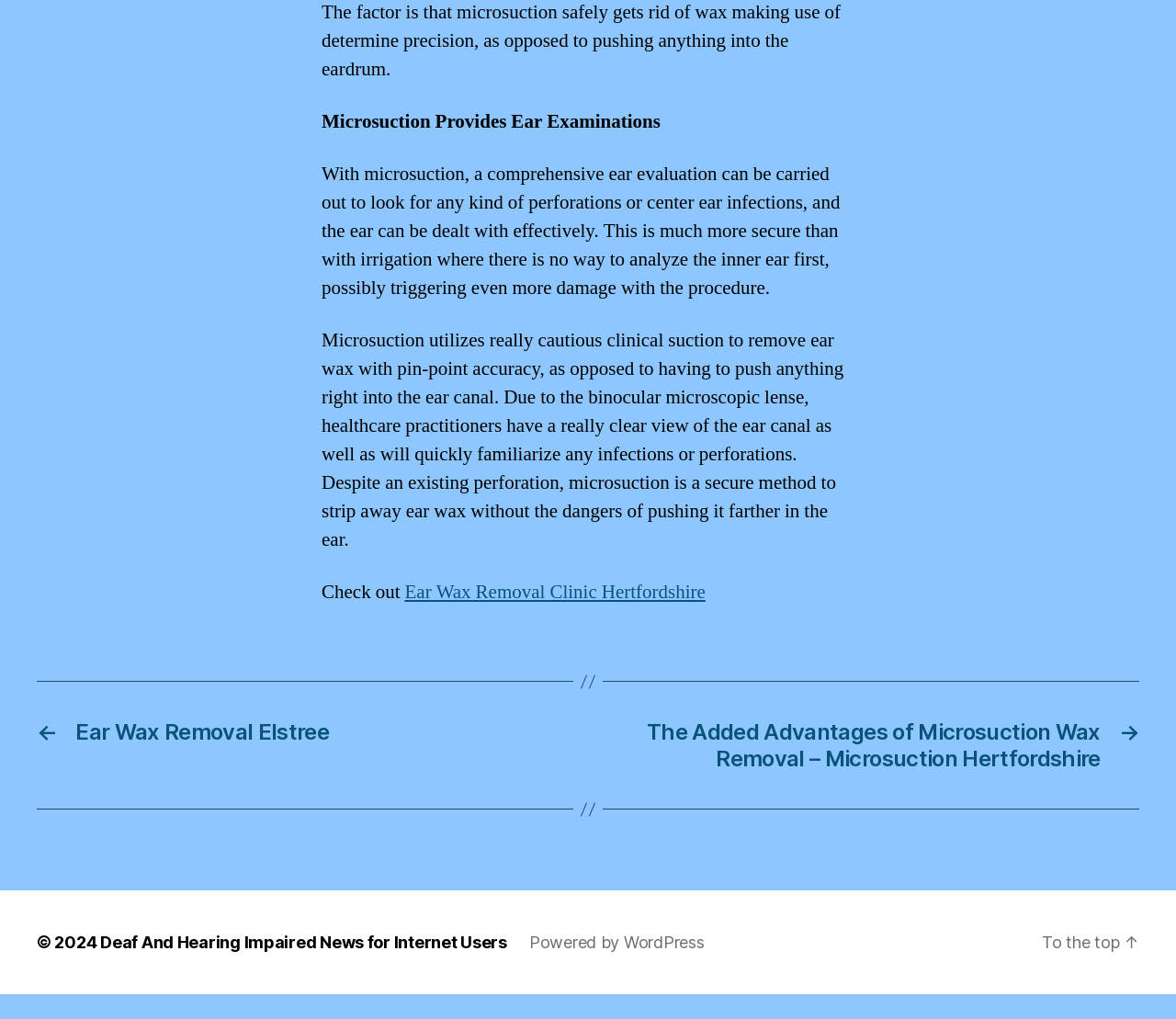Find the bounding box coordinates for the HTML element described as: "Powered by WordPress". The coordinates should consist of four float values between 0 and 1, i.e., [left, top, right, bottom].

[0.45, 0.94, 0.599, 0.958]